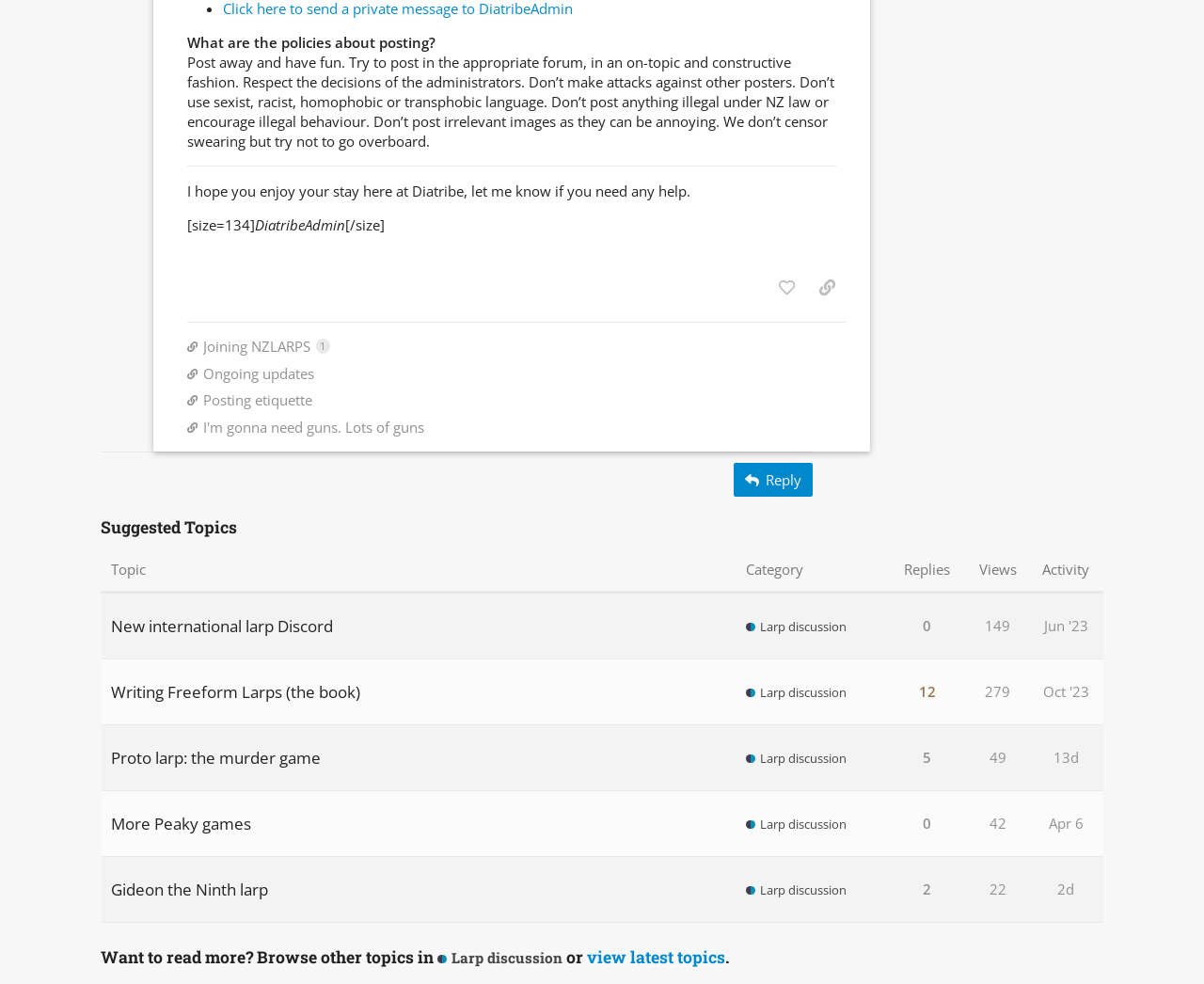Provide a brief response to the question below using a single word or phrase: 
How many views does the topic 'New international larp Discord' have?

149